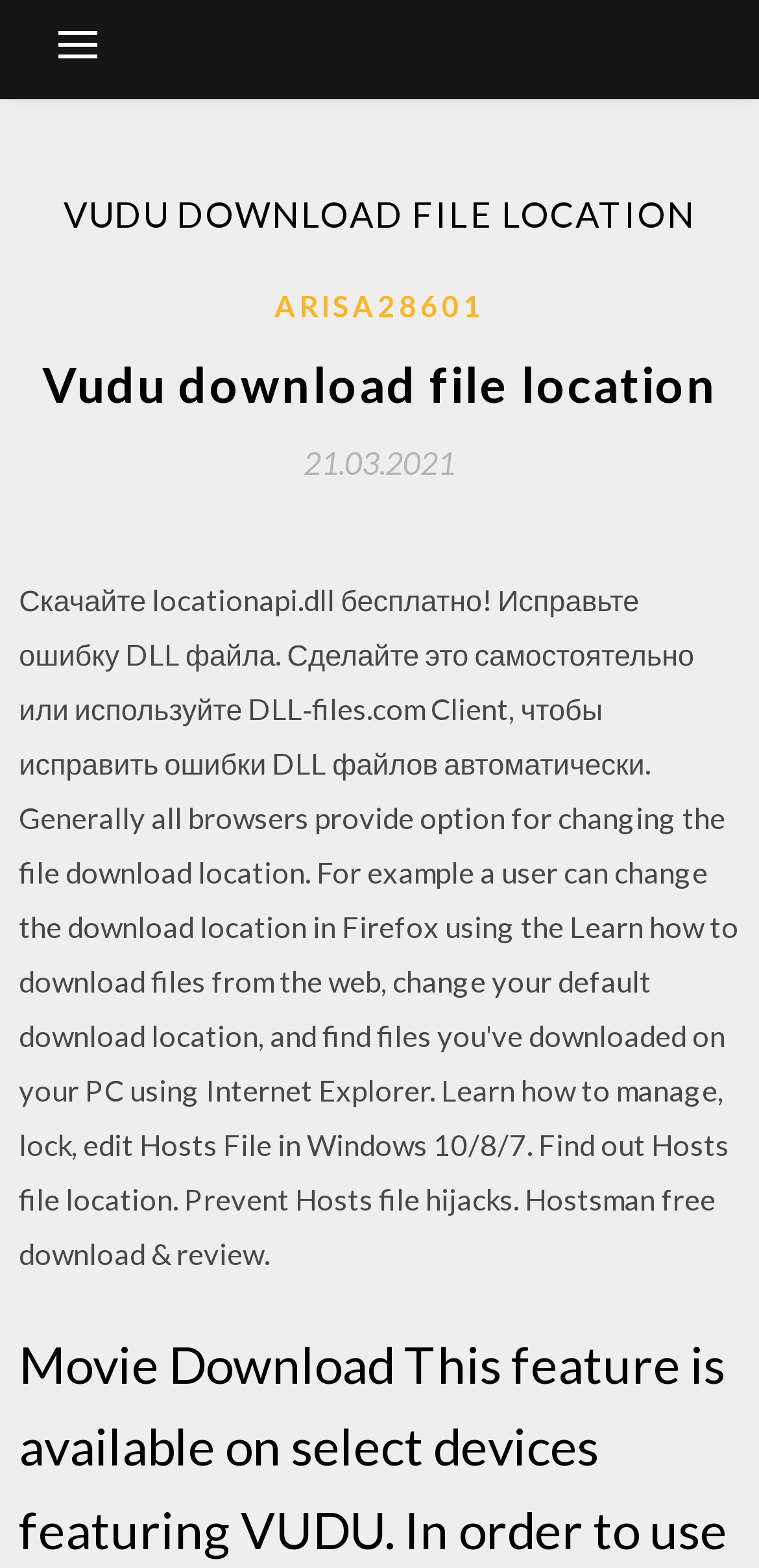Describe every aspect of the webpage in a detailed manner.

The webpage appears to be a download page for the Vudu app, specifically for the Android platform. At the top-left corner, there is a button that controls the primary menu. 

Above the button, there is a header section that spans almost the entire width of the page. This section contains a heading that reads "VUDU DOWNLOAD FILE LOCATION" in a prominent font size. 

Below the heading, there is another section that contains two links. The first link, "ARISA28601", is positioned slightly to the right of the center of the page. The second link, "21.03.2021", is positioned further down and slightly to the right of the first link. This second link also contains a time element, indicating that it might be a timestamp for the download file. 

The overall structure of the page suggests that it is a simple download page with minimal elements, focusing on providing the necessary information and download links to the user.